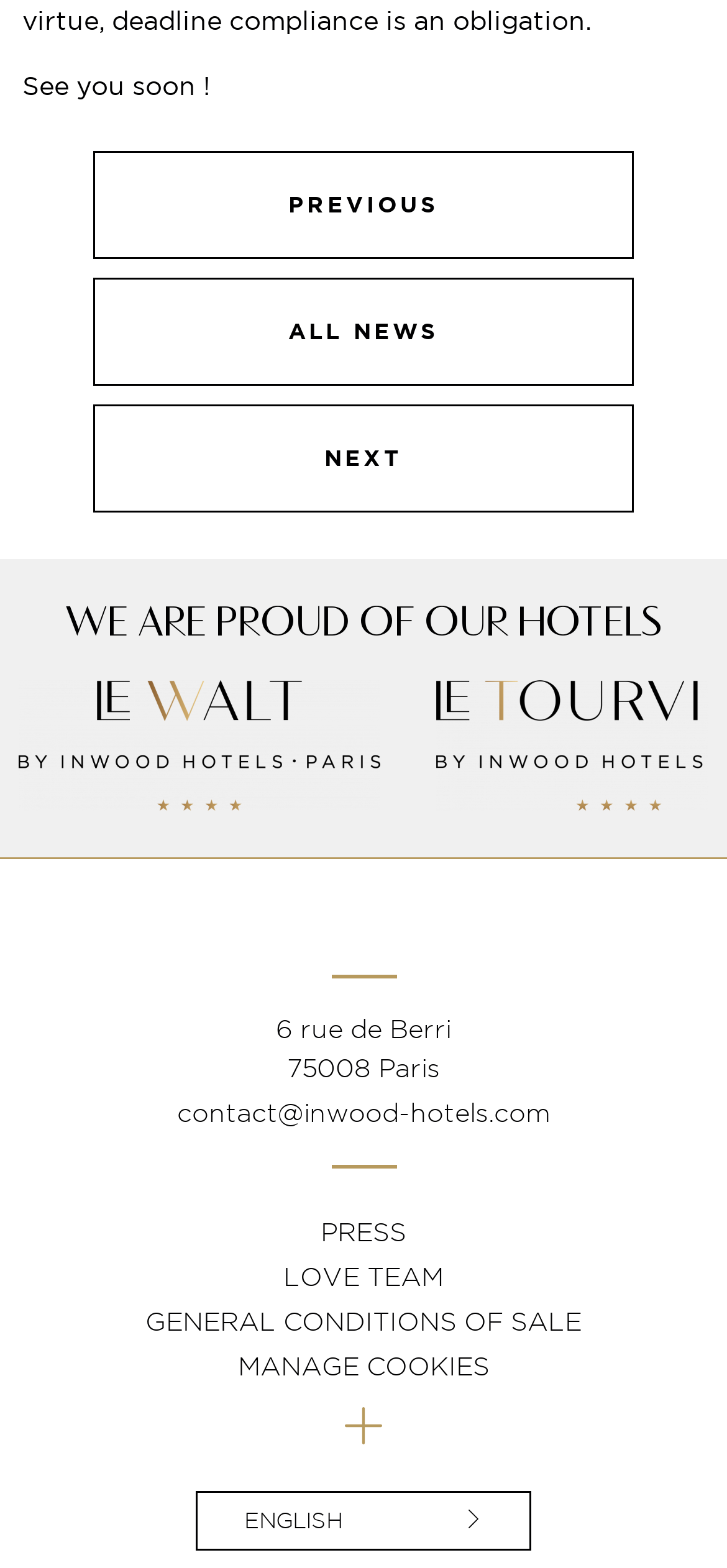Locate the bounding box coordinates of the element you need to click to accomplish the task described by this instruction: "Switch to English language".

[0.269, 0.951, 0.731, 0.989]